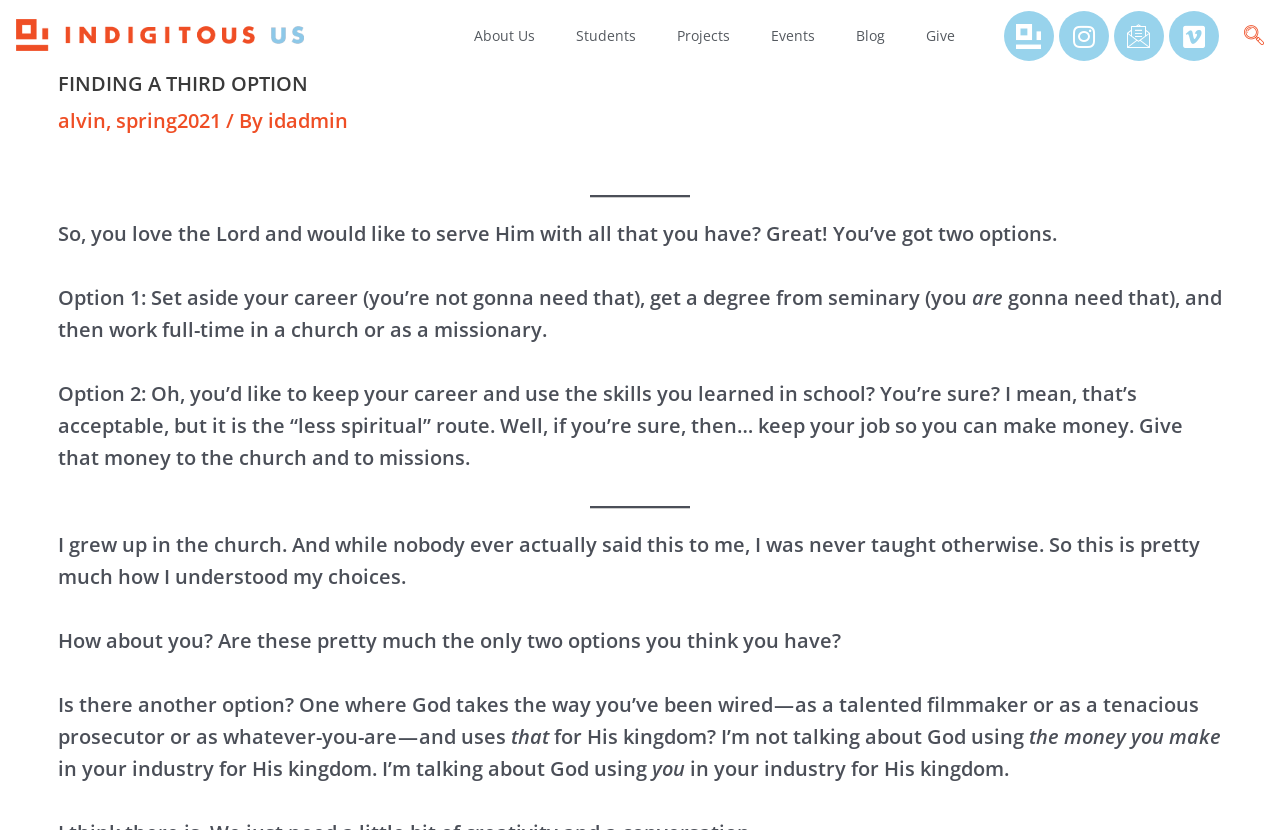Pinpoint the bounding box coordinates for the area that should be clicked to perform the following instruction: "Click the 'About Us' link".

[0.354, 0.013, 0.434, 0.073]